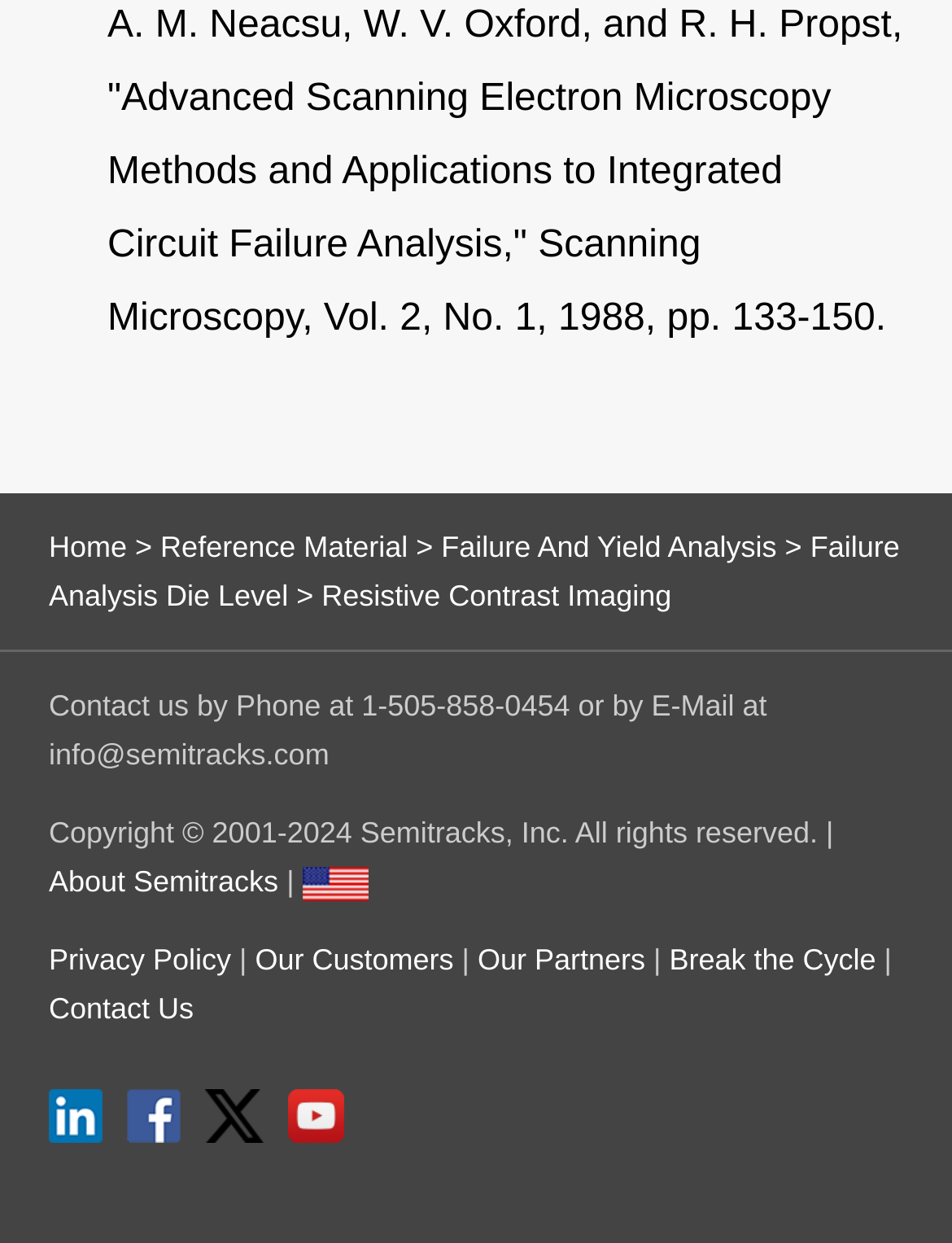Please predict the bounding box coordinates of the element's region where a click is necessary to complete the following instruction: "Click on Home". The coordinates should be represented by four float numbers between 0 and 1, i.e., [left, top, right, bottom].

[0.051, 0.426, 0.133, 0.454]